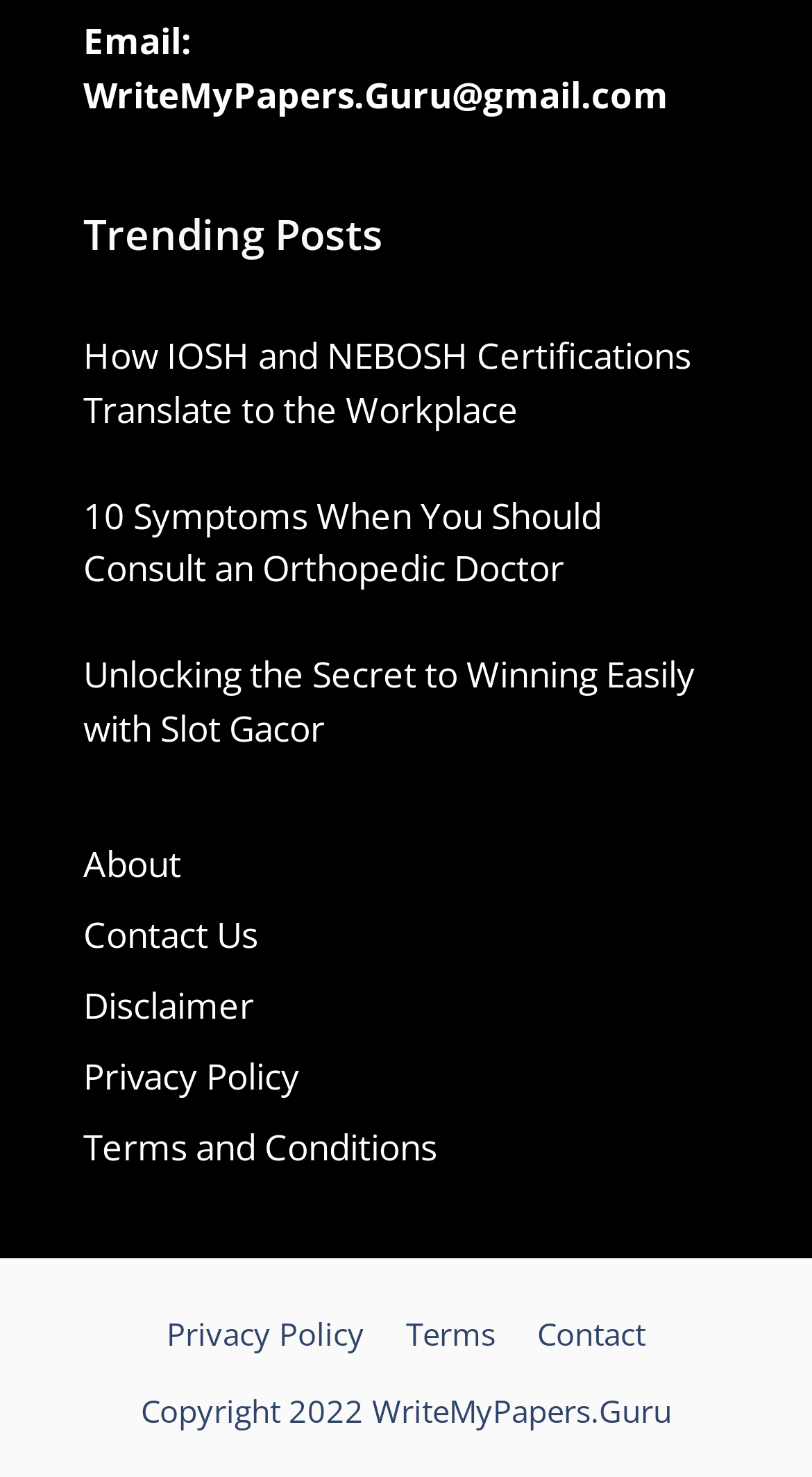Please determine the bounding box coordinates, formatted as (top-left x, top-left y, bottom-right x, bottom-right y), with all values as floating point numbers between 0 and 1. Identify the bounding box of the region described as: Privacy Policy

[0.103, 0.713, 0.369, 0.745]